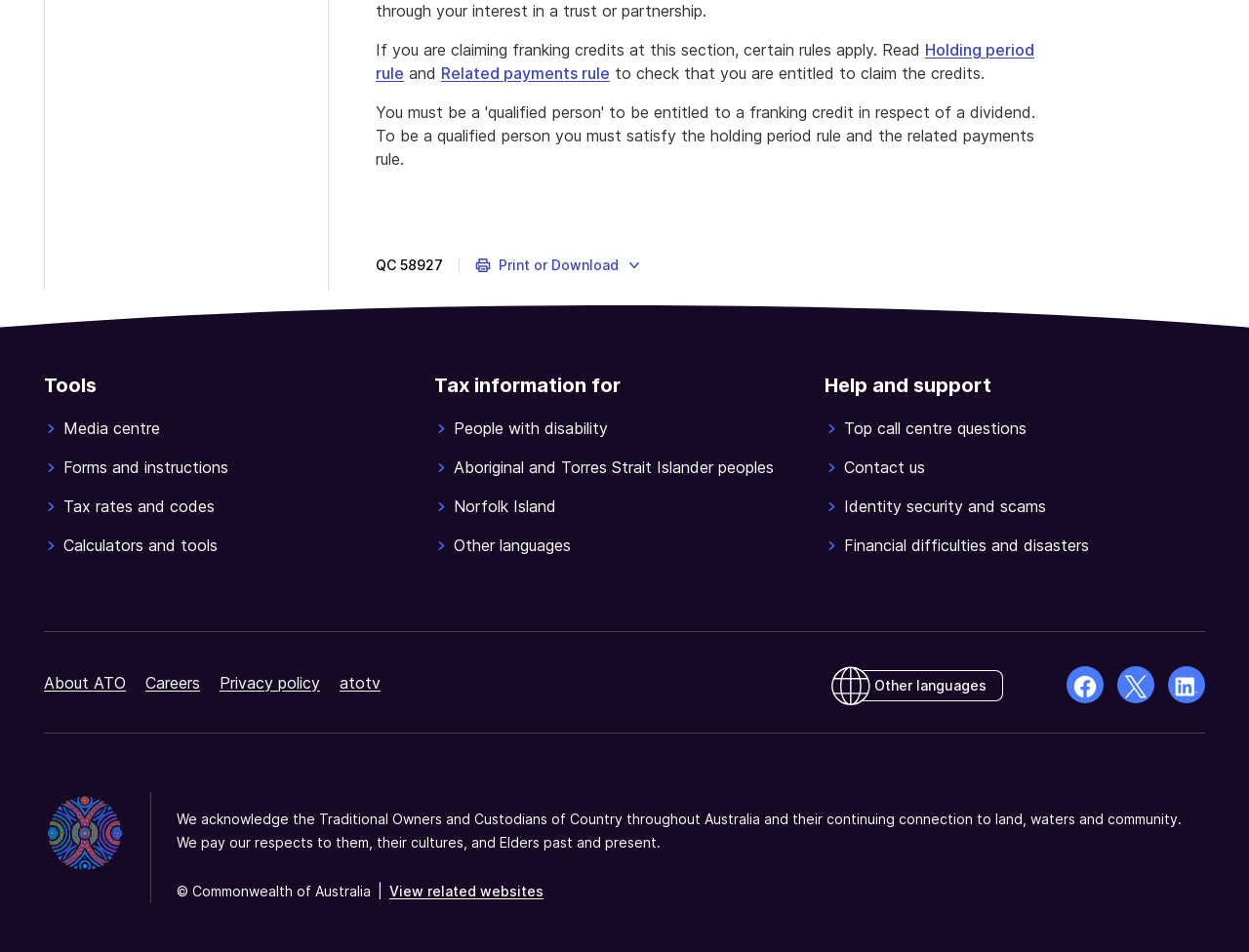From the webpage screenshot, predict the bounding box of the UI element that matches this description: "Fidelity investment account sign in".

None